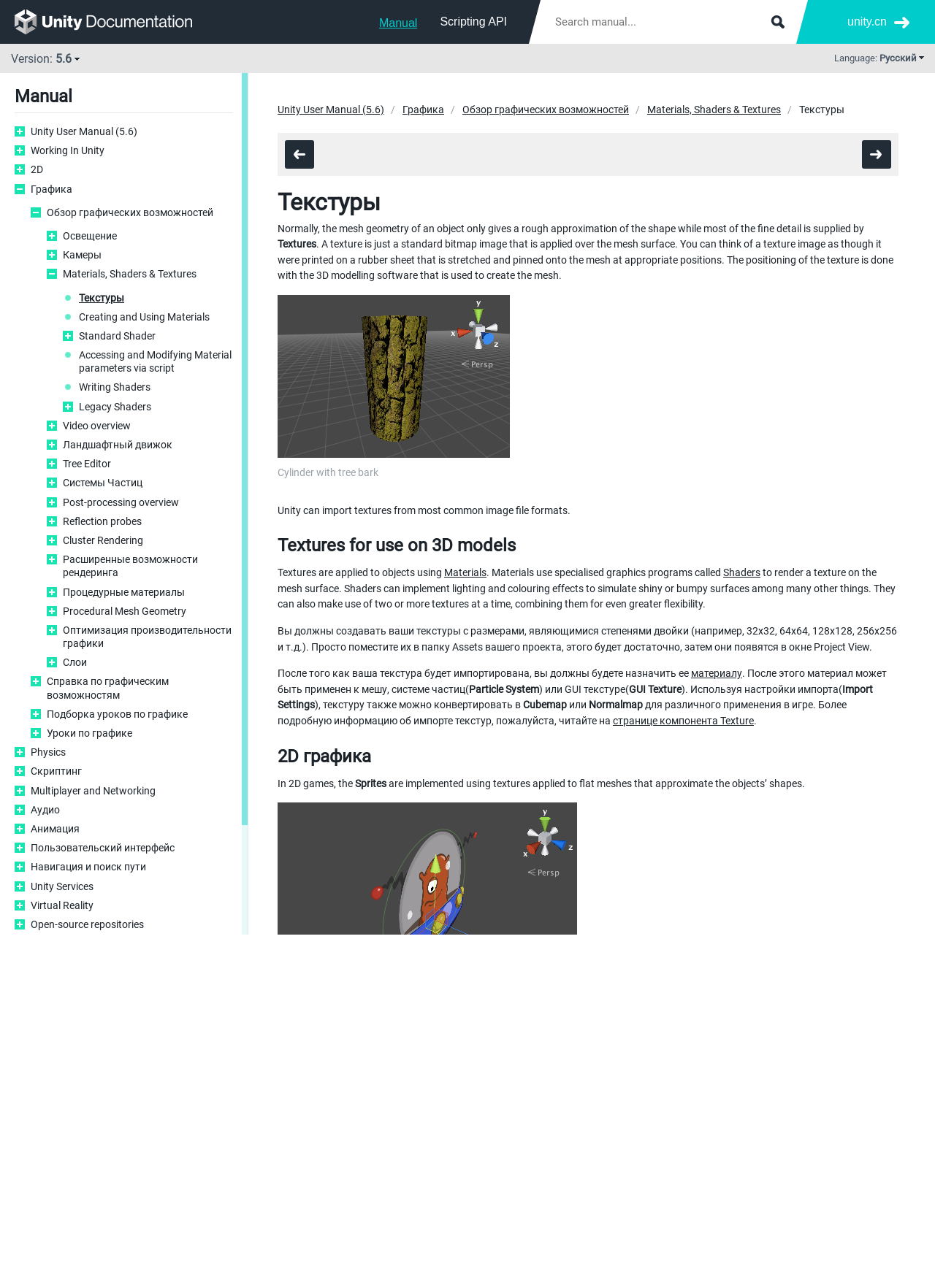Locate the bounding box coordinates of the element's region that should be clicked to carry out the following instruction: "Search manual". The coordinates need to be four float numbers between 0 and 1, i.e., [left, top, right, bottom].

[0.578, 0.0, 0.852, 0.034]